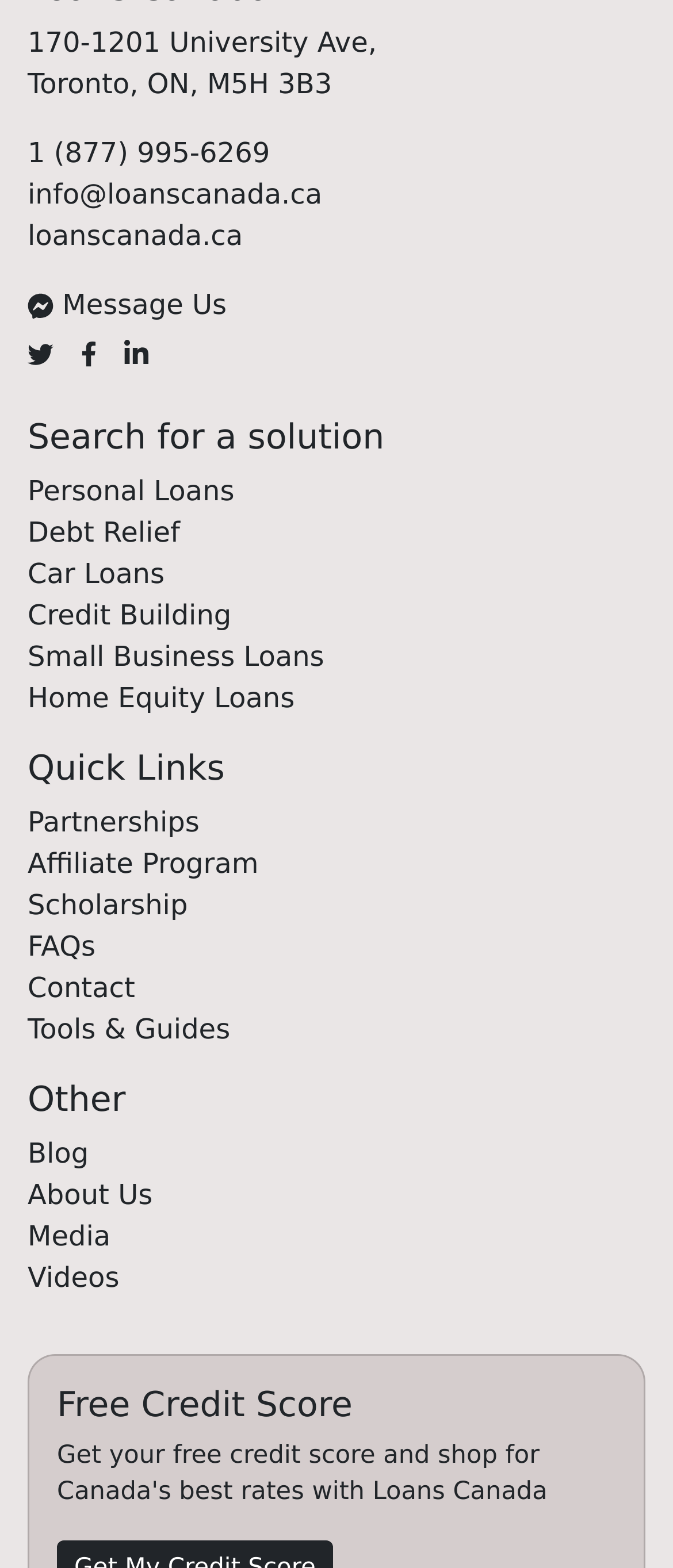Point out the bounding box coordinates of the section to click in order to follow this instruction: "View Twitter profile".

[0.041, 0.212, 0.079, 0.239]